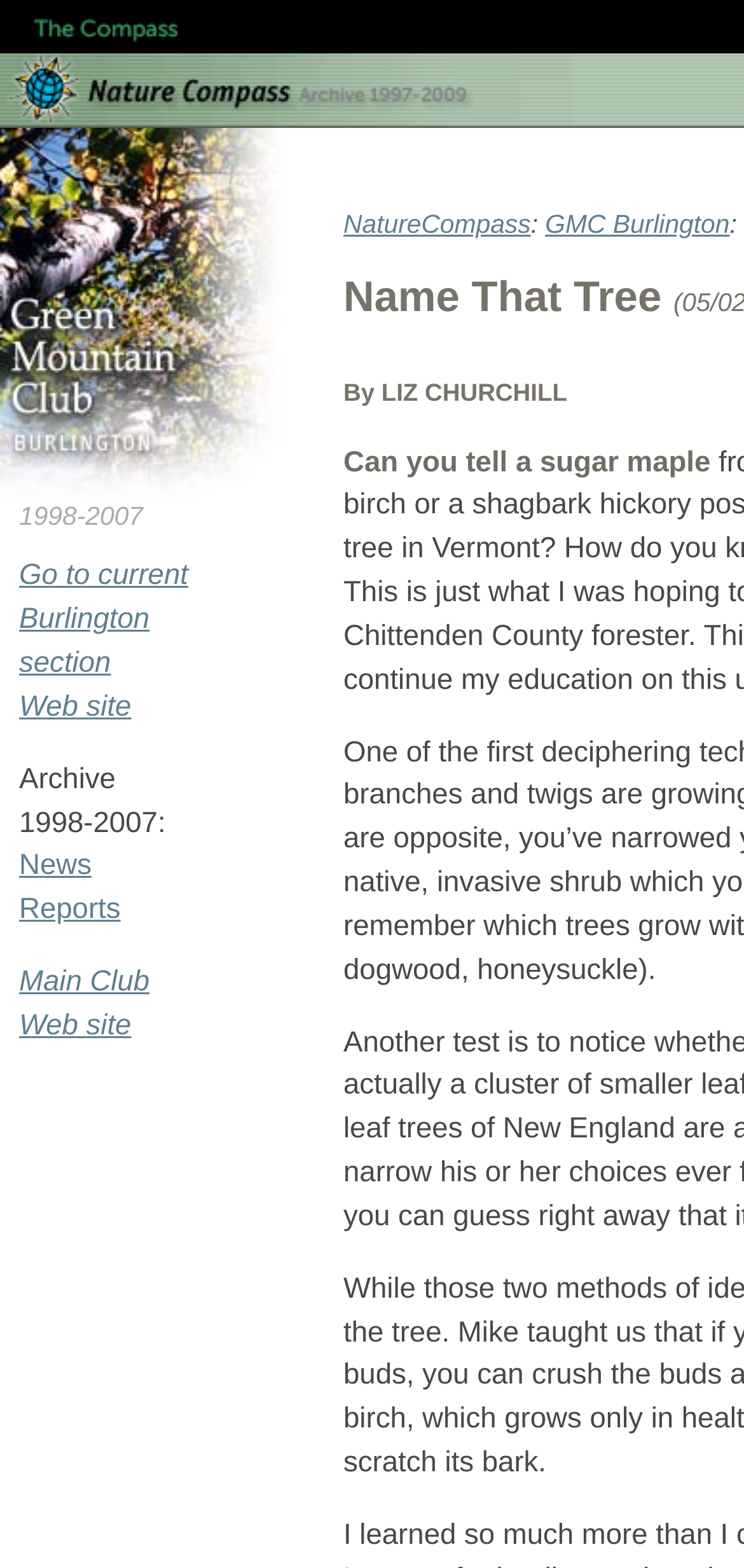Return the bounding box coordinates of the UI element that corresponds to this description: "Main Club Web site". The coordinates must be given as four float numbers in the range of 0 and 1, [left, top, right, bottom].

[0.026, 0.616, 0.201, 0.664]